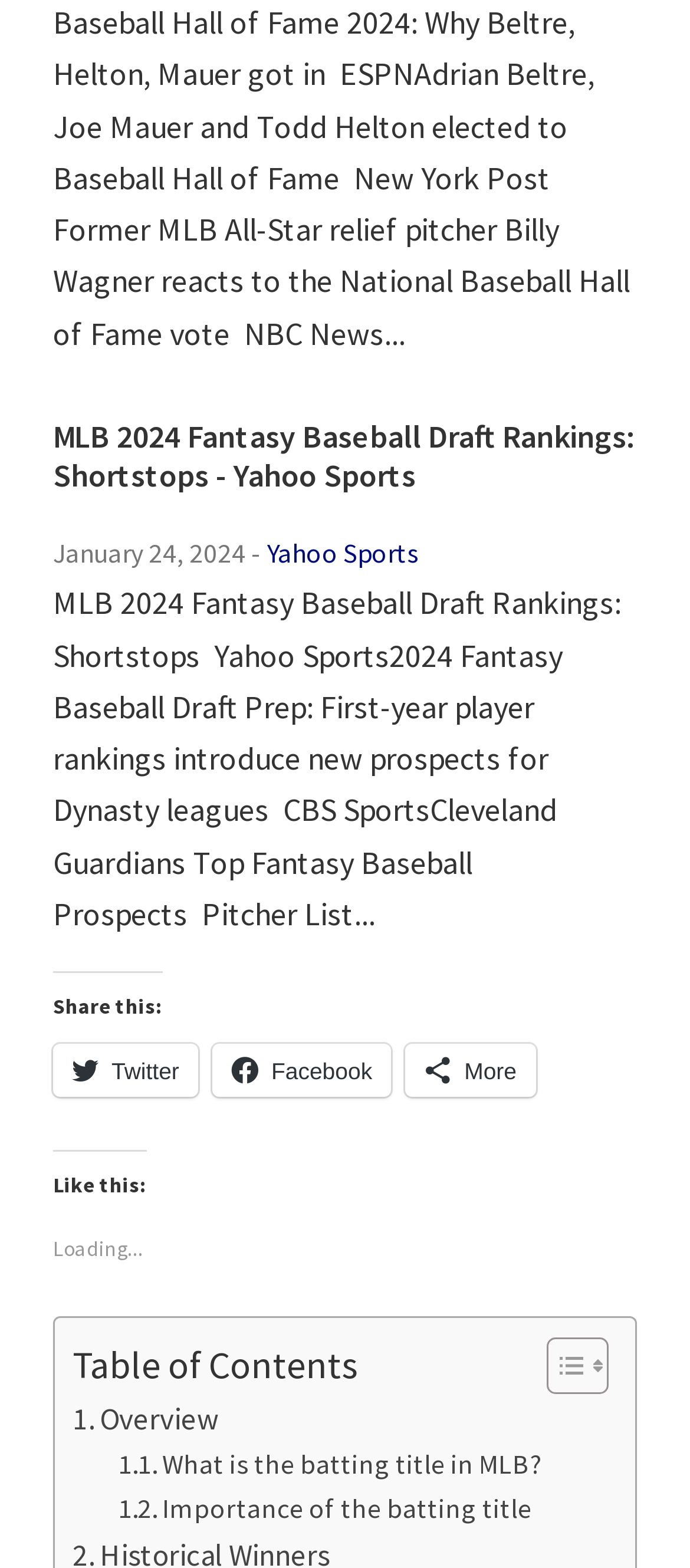Could you locate the bounding box coordinates for the section that should be clicked to accomplish this task: "Check out What Is The MLB Batting Title?".

[0.474, 0.651, 0.821, 0.738]